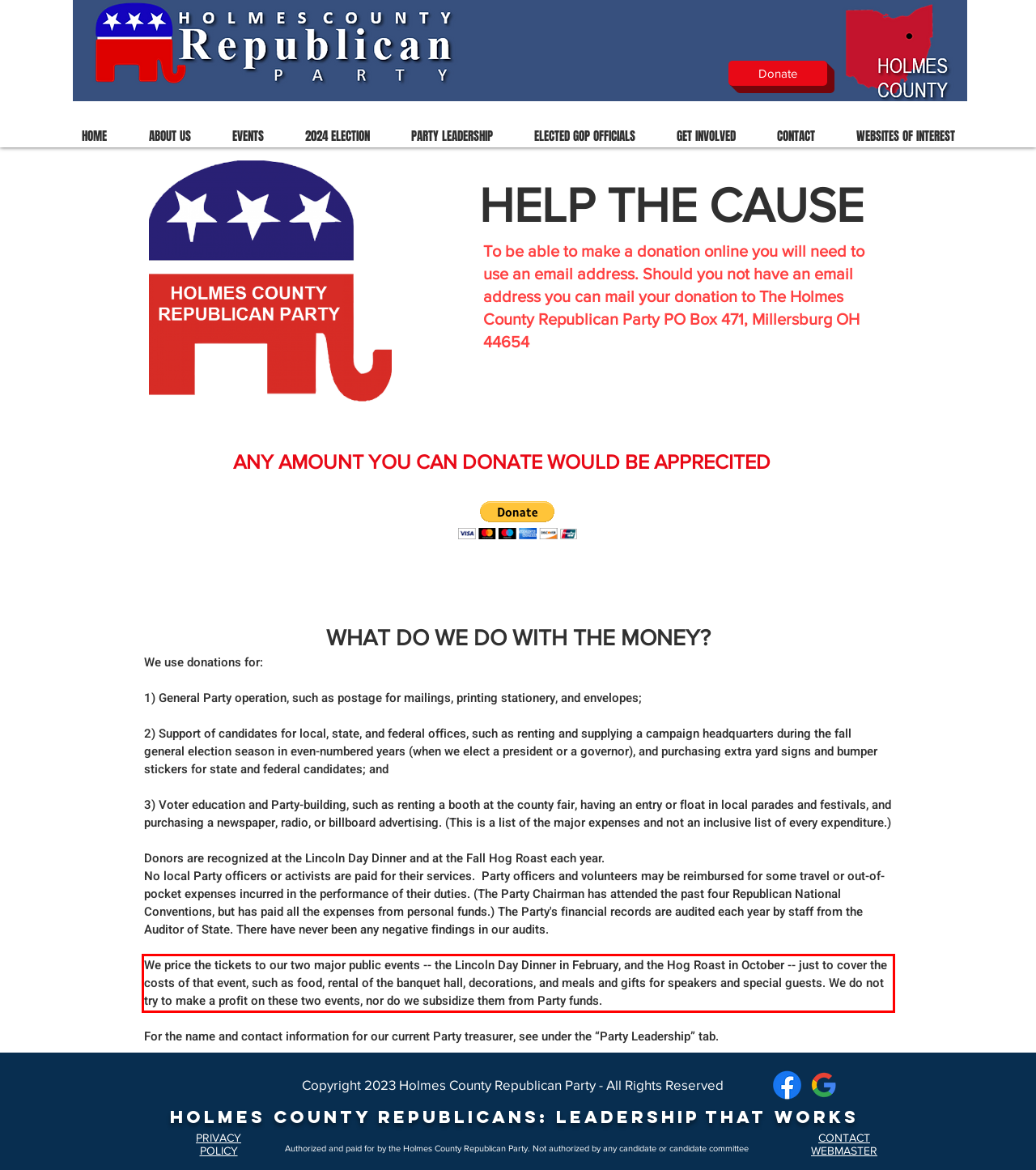The screenshot you have been given contains a UI element surrounded by a red rectangle. Use OCR to read and extract the text inside this red rectangle.

We price the tickets to our two major public events -- the Lincoln Day Dinner in February, and the Hog Roast in October -- just to cover the costs of that event, such as food, rental of the banquet hall, decorations, and meals and gifts for speakers and special guests. We do not try to make a profit on these two events, nor do we subsidize them from Party funds.